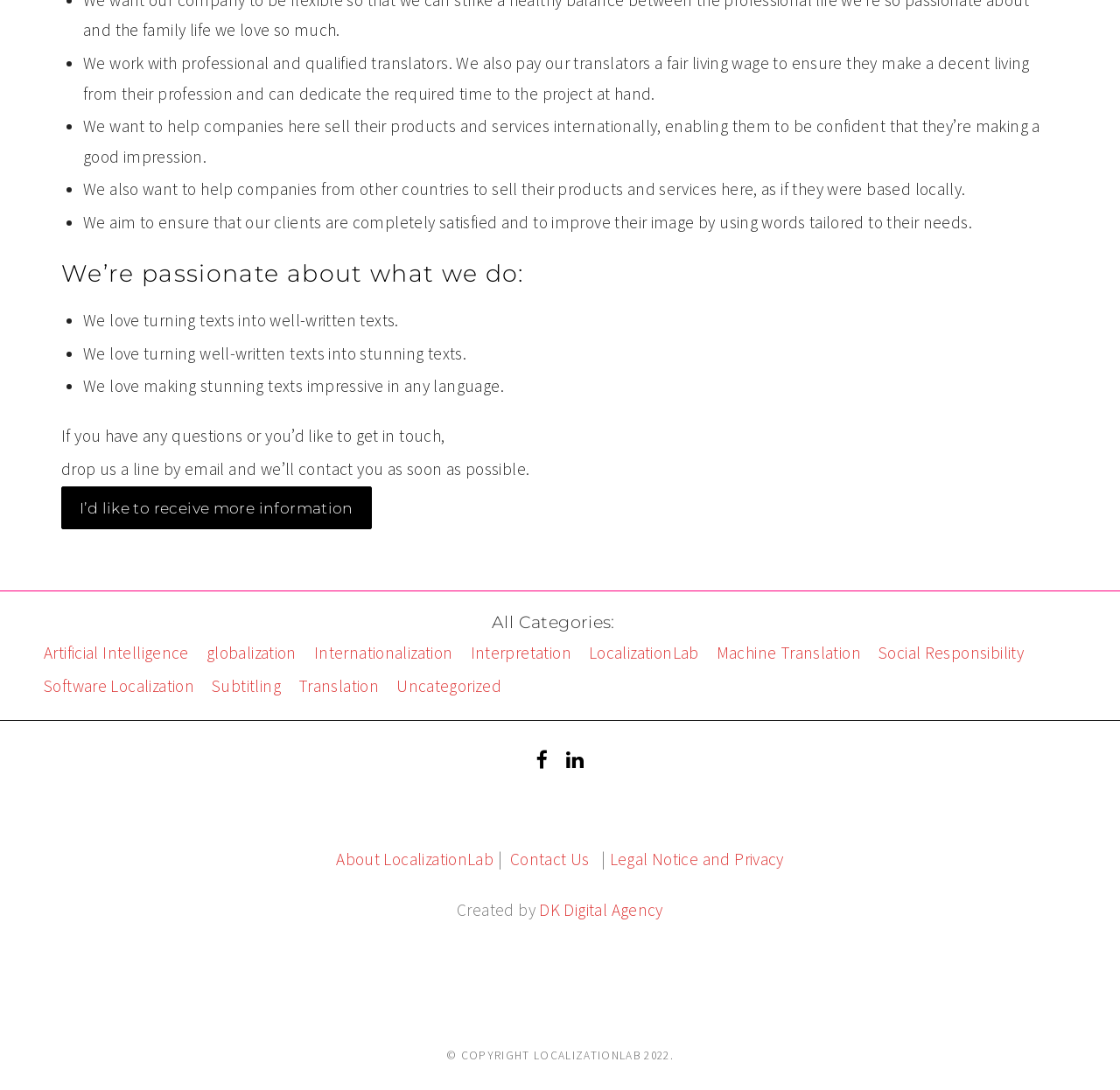Please identify the coordinates of the bounding box for the clickable region that will accomplish this instruction: "View Legal Notice and Privacy".

[0.544, 0.778, 0.7, 0.798]